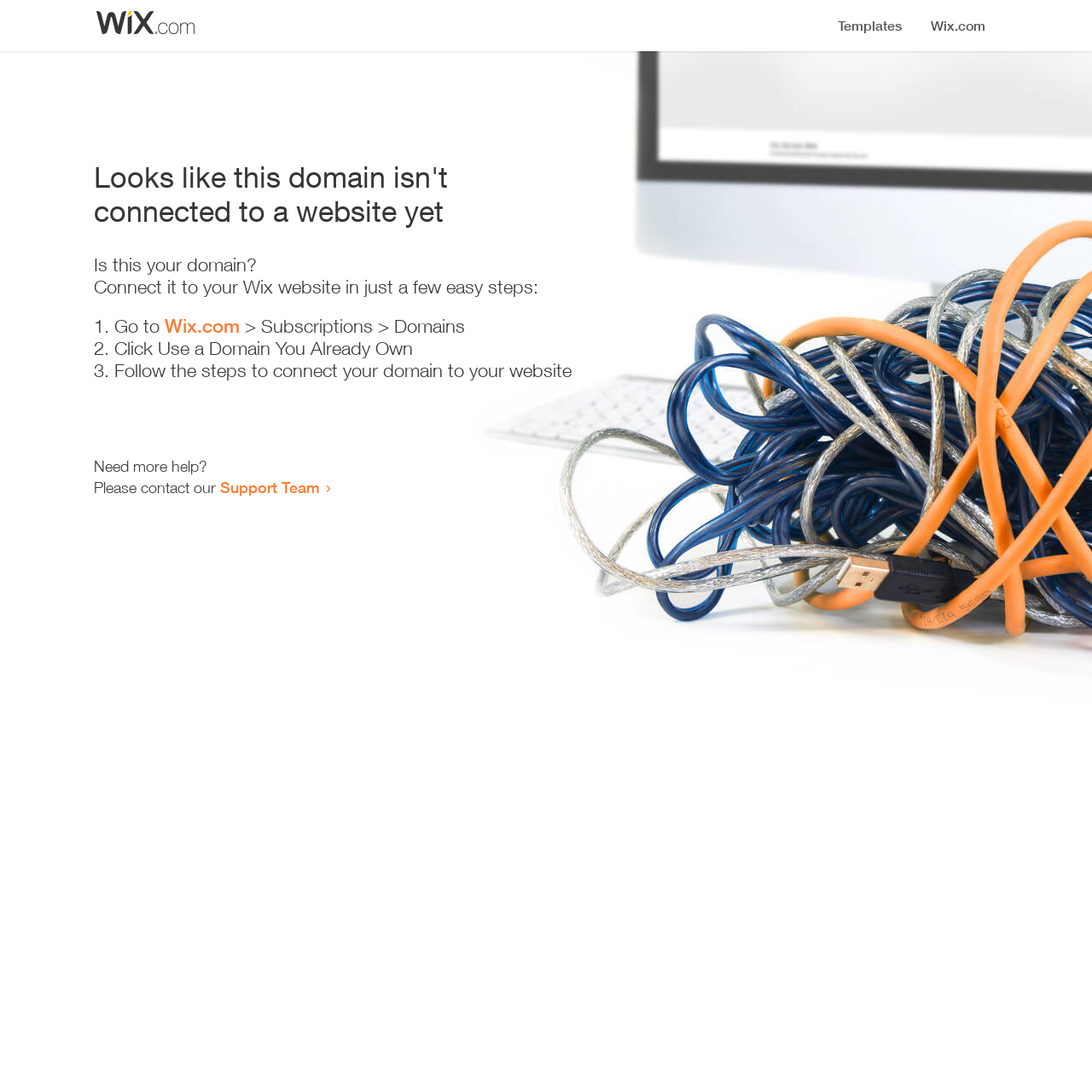Answer the question briefly using a single word or phrase: 
What is the current status of the domain?

Not connected